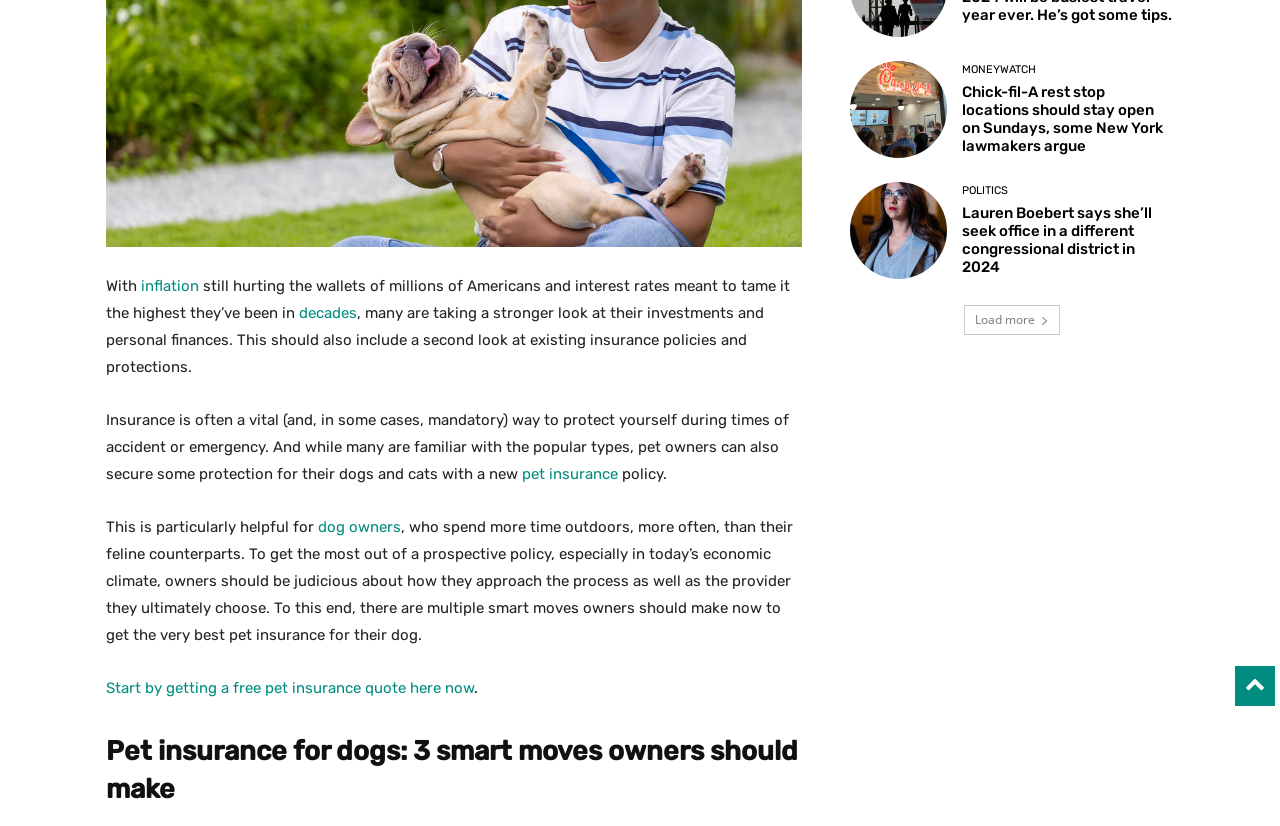Determine the bounding box coordinates for the UI element described. Format the coordinates as (top-left x, top-left y, bottom-right x, bottom-right y) and ensure all values are between 0 and 1. Element description: inflation

[0.11, 0.335, 0.155, 0.357]